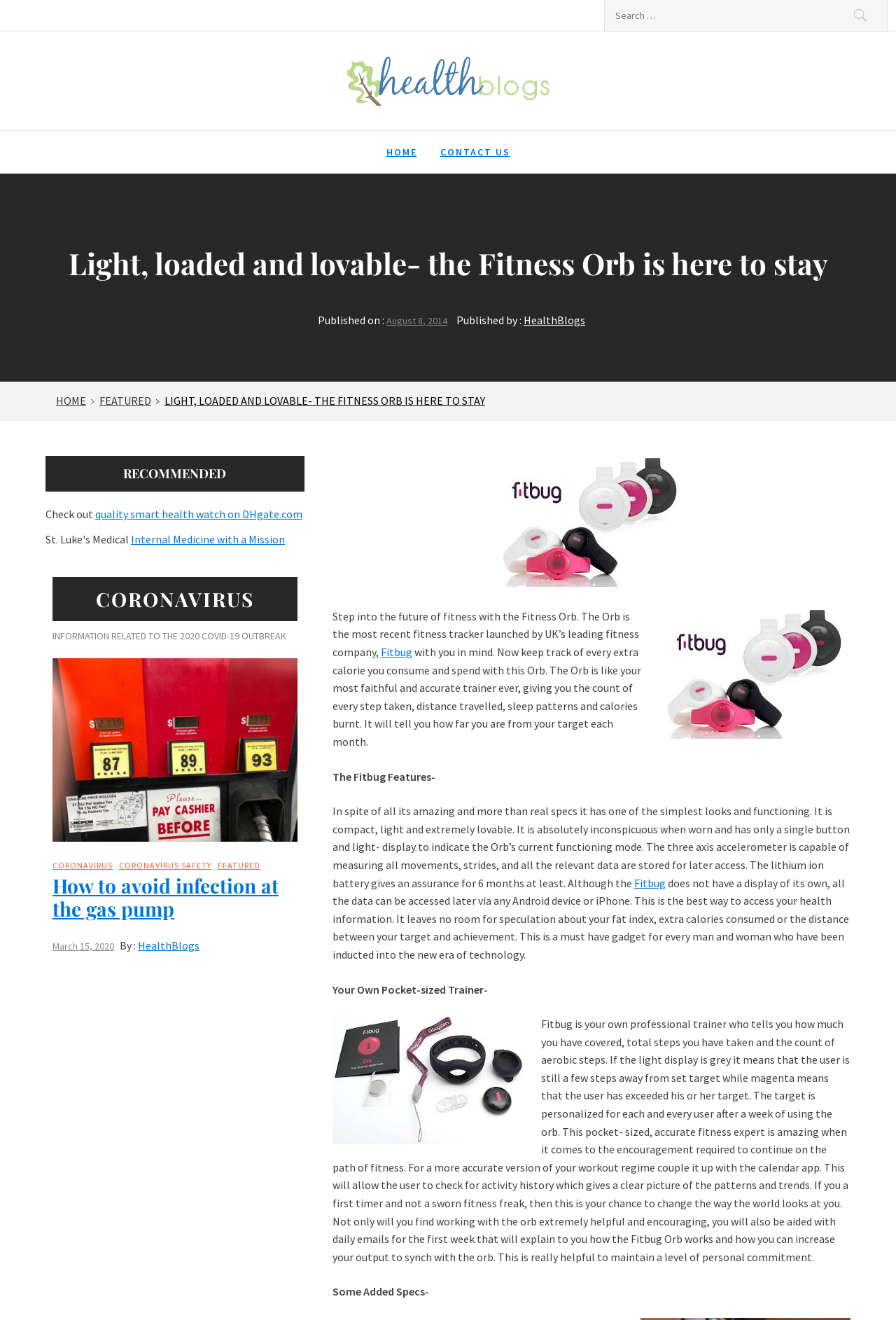Locate the bounding box coordinates of the clickable area needed to fulfill the instruction: "Check out the recommended quality smart health watch".

[0.106, 0.384, 0.338, 0.395]